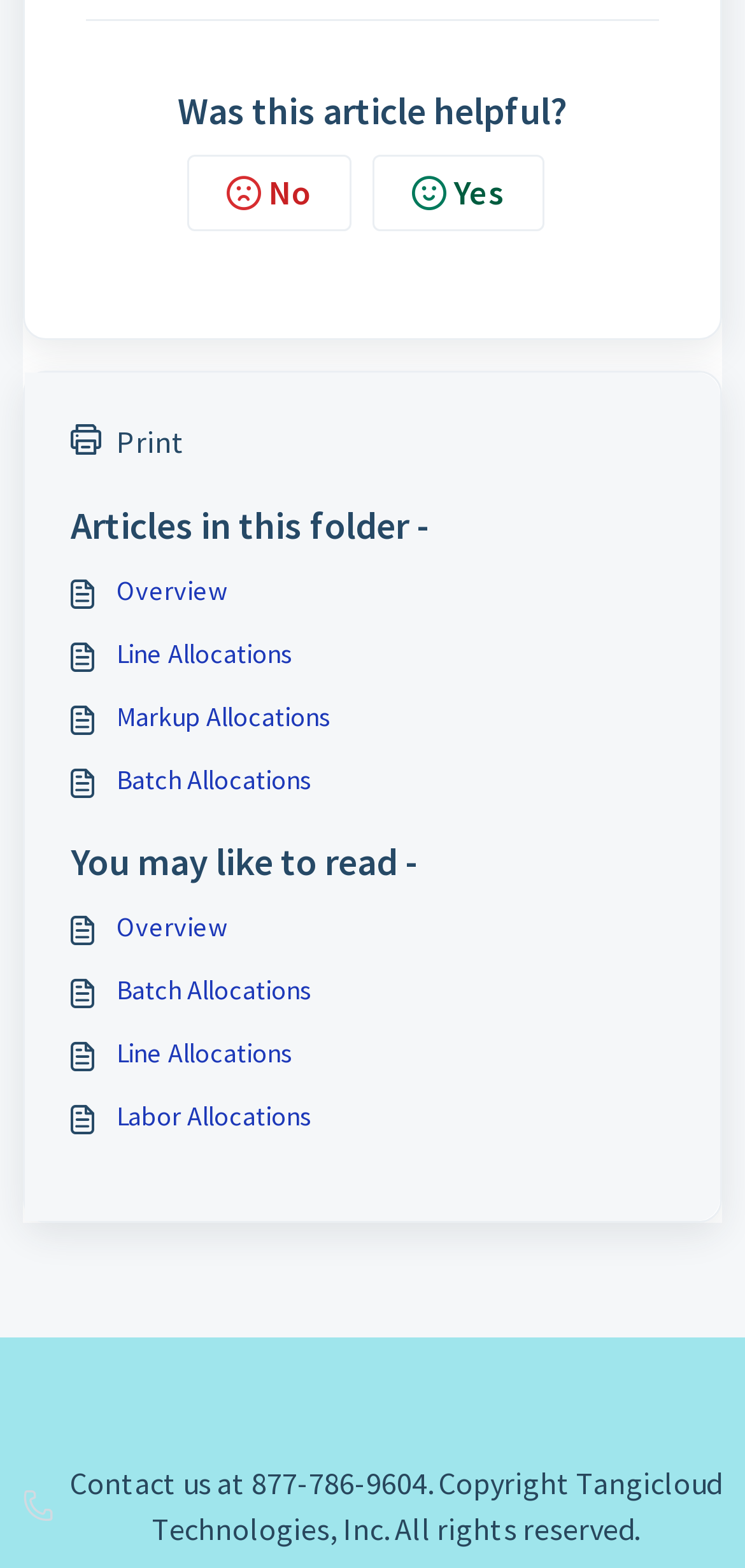Using the details in the image, give a detailed response to the question below:
What type of content is recommended under 'You may like to read'?

The links under 'You may like to read' have similar titles to the links under 'Articles in this folder', suggesting that they are related articles recommended to the user.